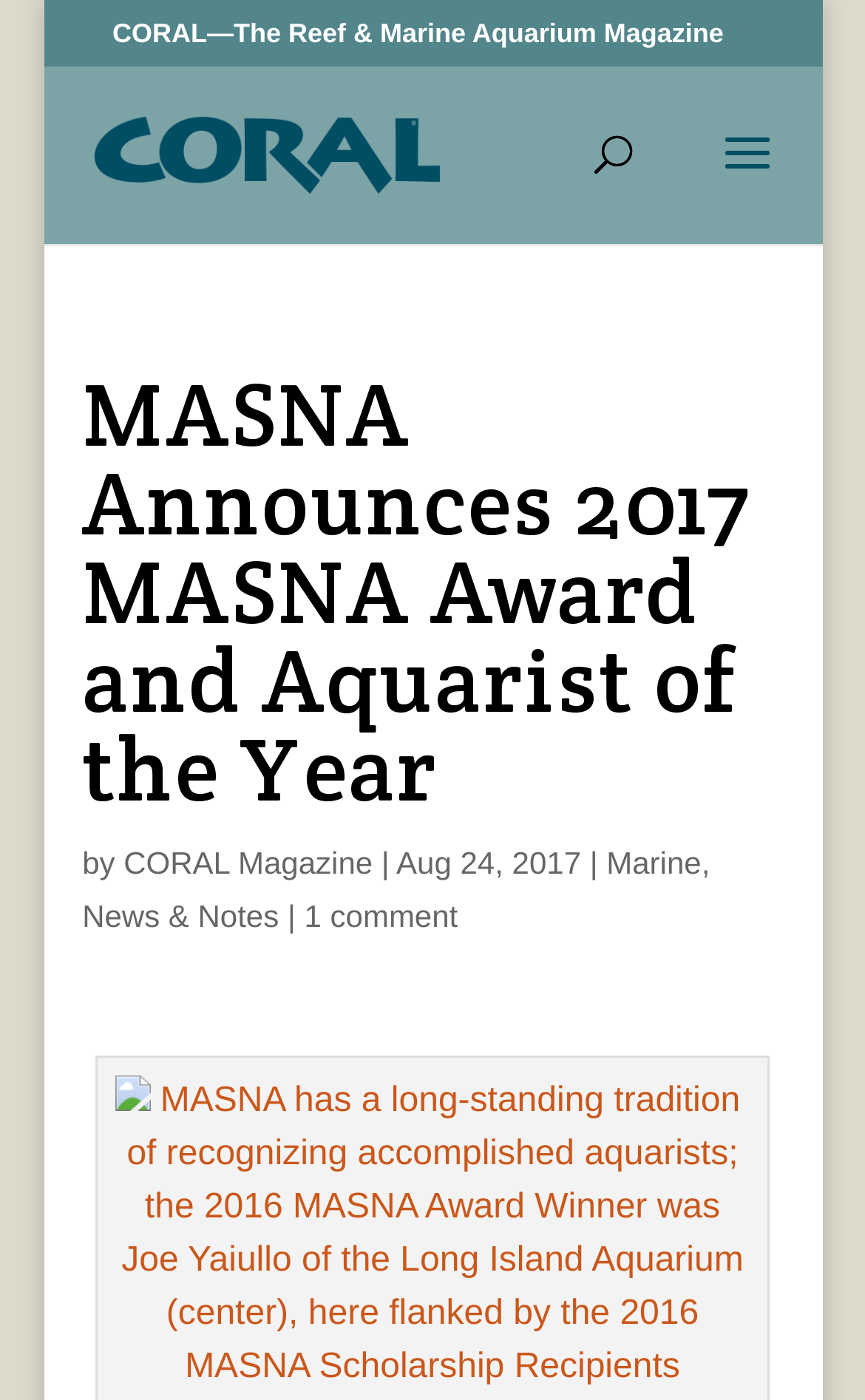Using the information in the image, could you please answer the following question in detail:
What is the category of the article?

The category of the article can be found below the title of the article, where it says 'News & Notes'.